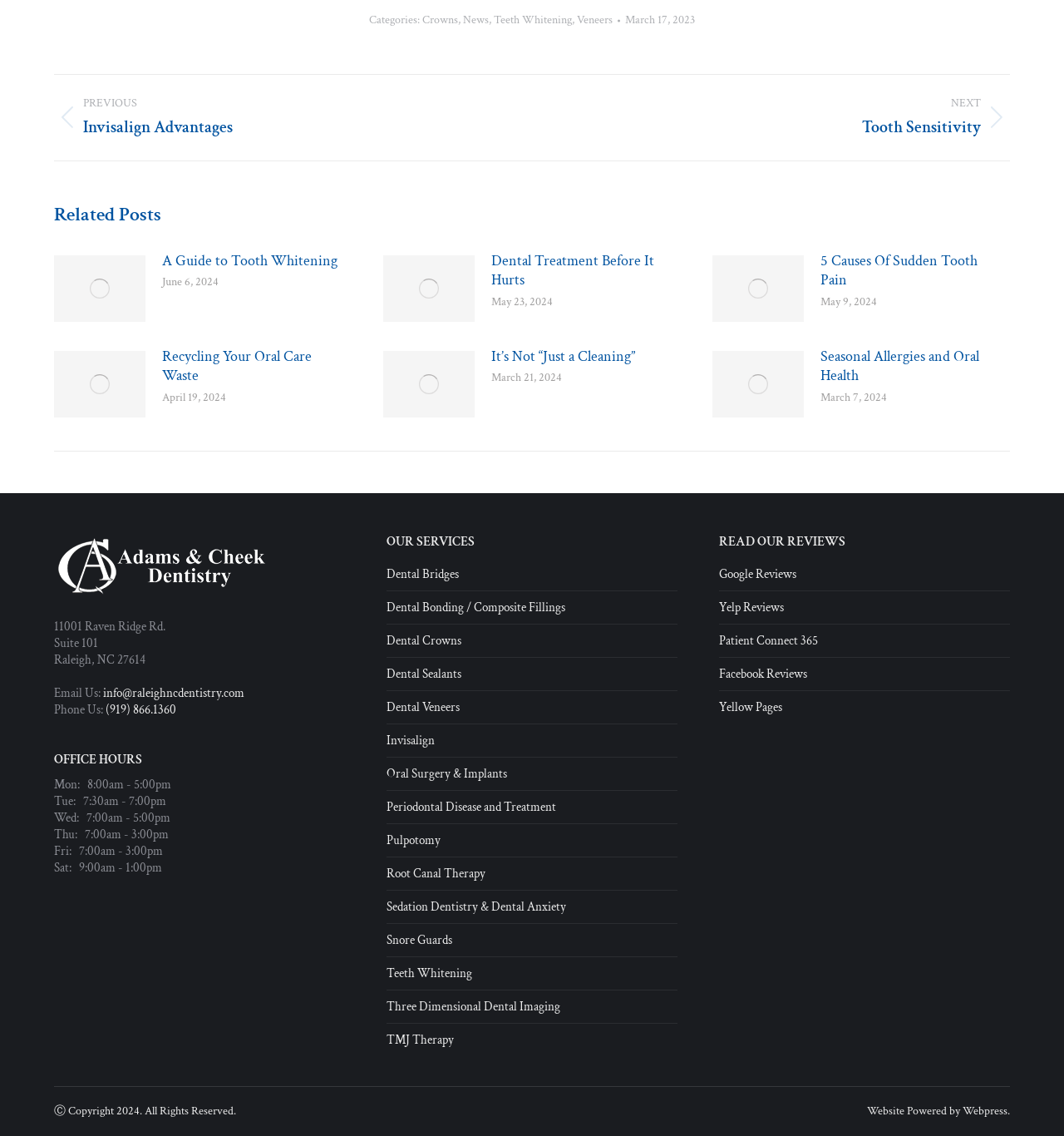Using the given element description, provide the bounding box coordinates (top-left x, top-left y, bottom-right x, bottom-right y) for the corresponding UI element in the screenshot: Yelp Reviews

[0.676, 0.528, 0.737, 0.542]